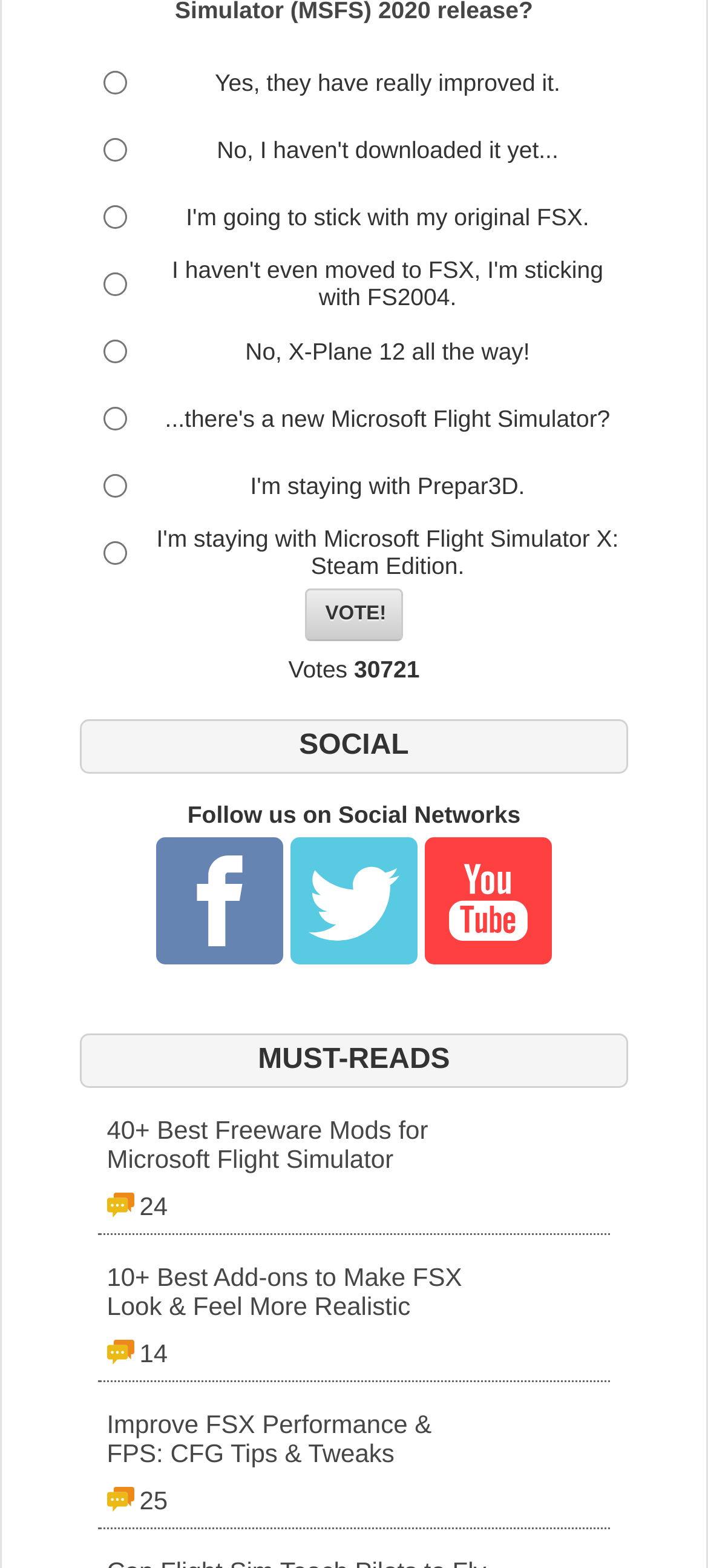Identify the bounding box for the described UI element: "parent_node: Votes 30721 value="Vote!"".

[0.431, 0.375, 0.569, 0.409]